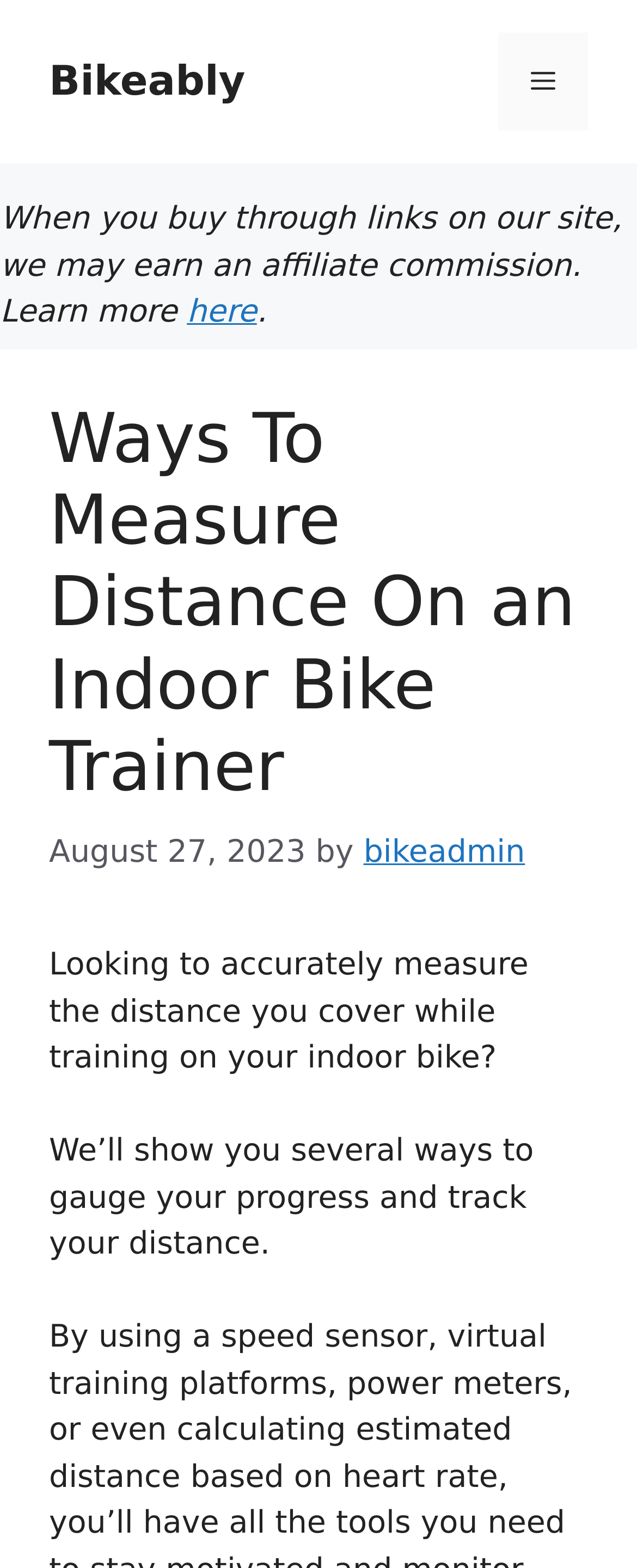Answer the following query concisely with a single word or phrase:
What is the affiliate commission policy of the website?

Earn commission on affiliate links